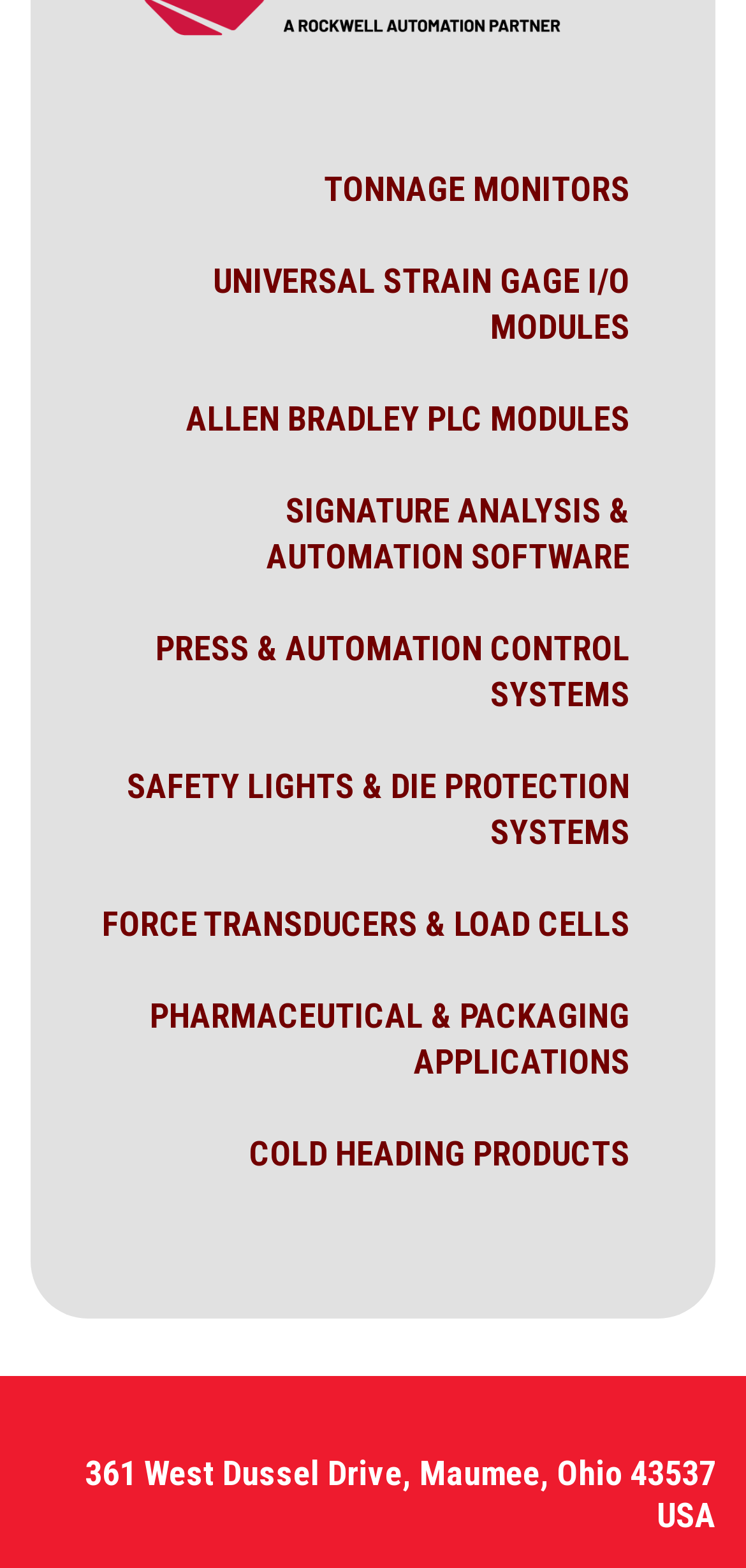Utilize the details in the image to give a detailed response to the question: What type of products does the company offer?

I inferred this by looking at the various link elements on the page, which mention products such as tonnage monitors, strain gage I/O modules, and force transducers, indicating that the company offers industrial automation products.